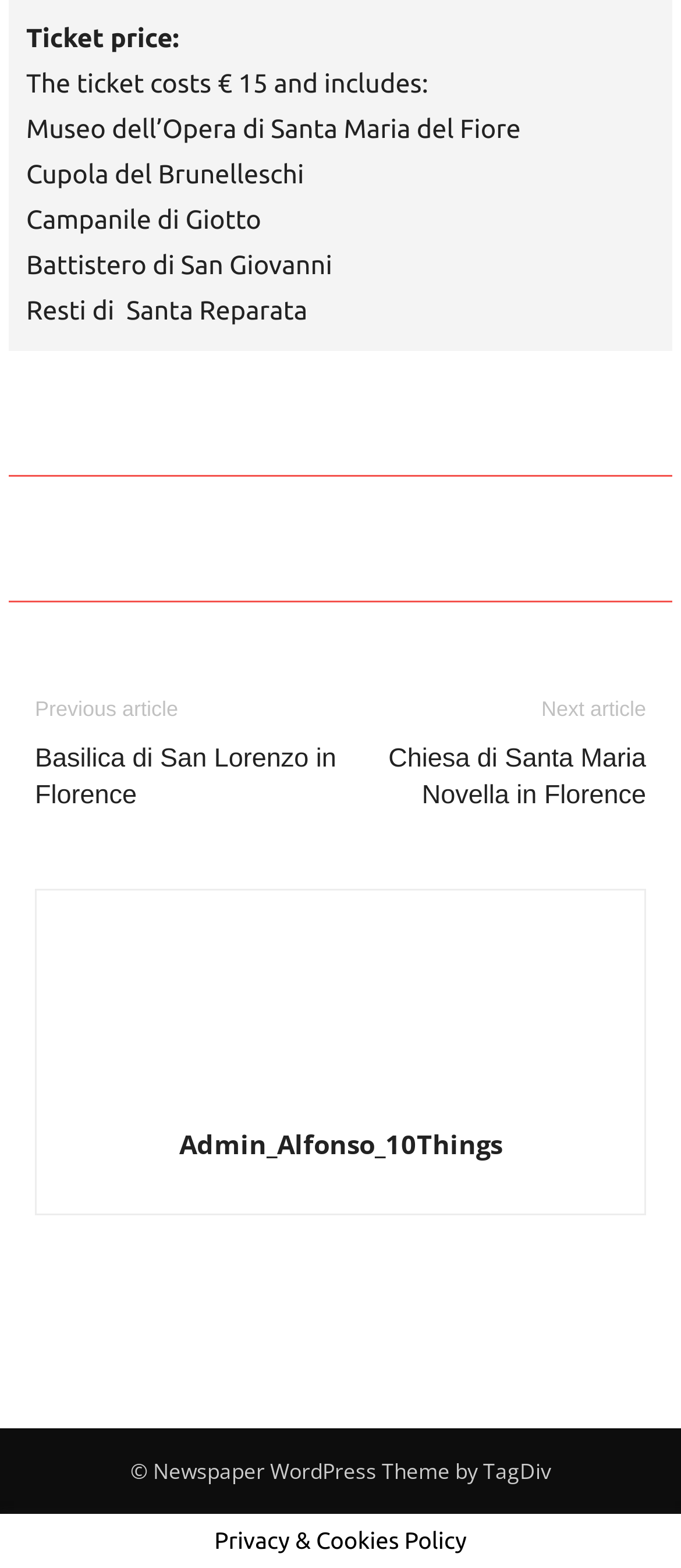Please determine the bounding box coordinates for the UI element described here. Use the format (top-left x, top-left y, bottom-right x, bottom-right y) with values bounded between 0 and 1: parent_node: Admin_Alfonso_10Things

[0.377, 0.69, 0.623, 0.707]